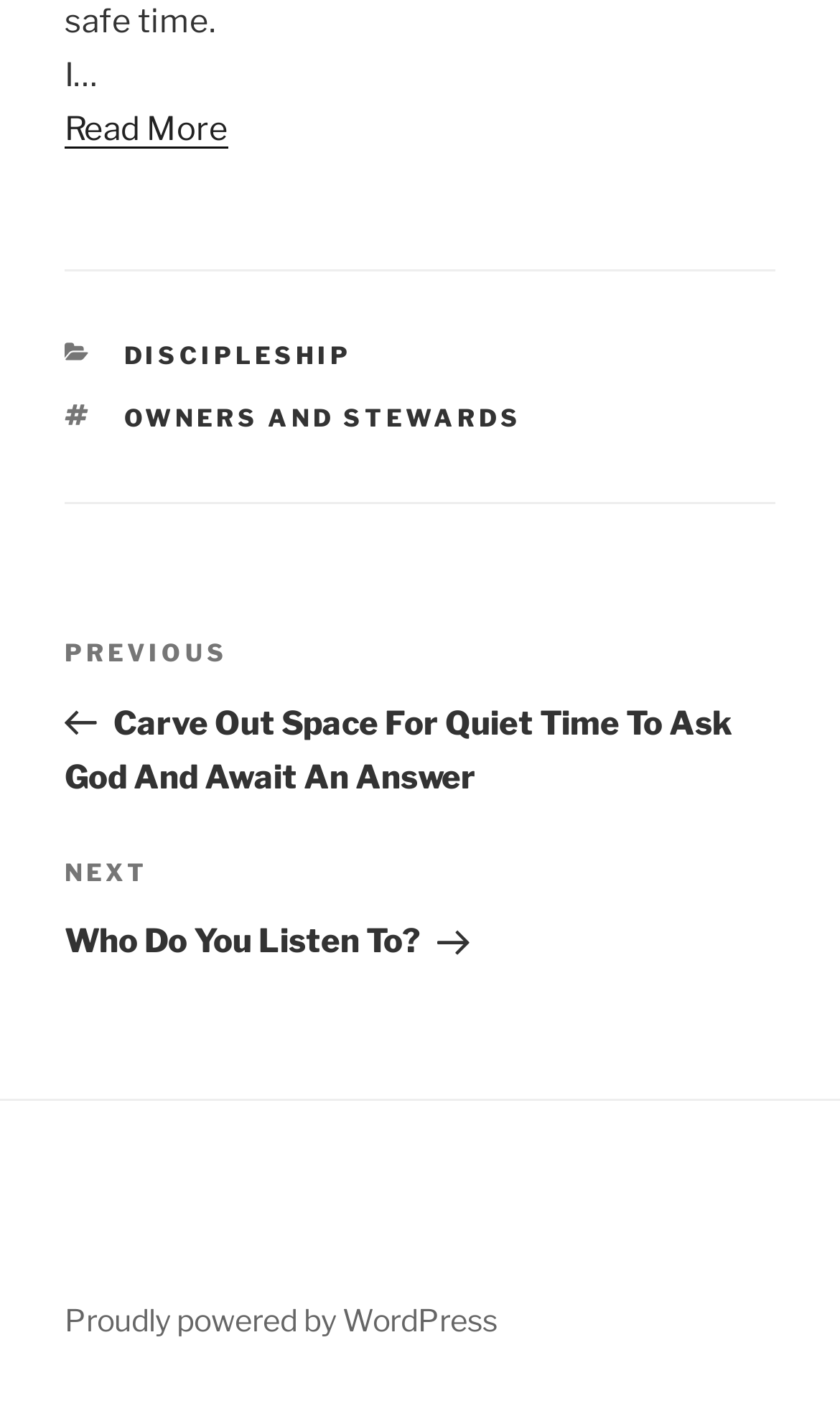Extract the bounding box coordinates for the UI element described by the text: "Read More". The coordinates should be in the form of [left, top, right, bottom] with values between 0 and 1.

[0.077, 0.077, 0.272, 0.104]